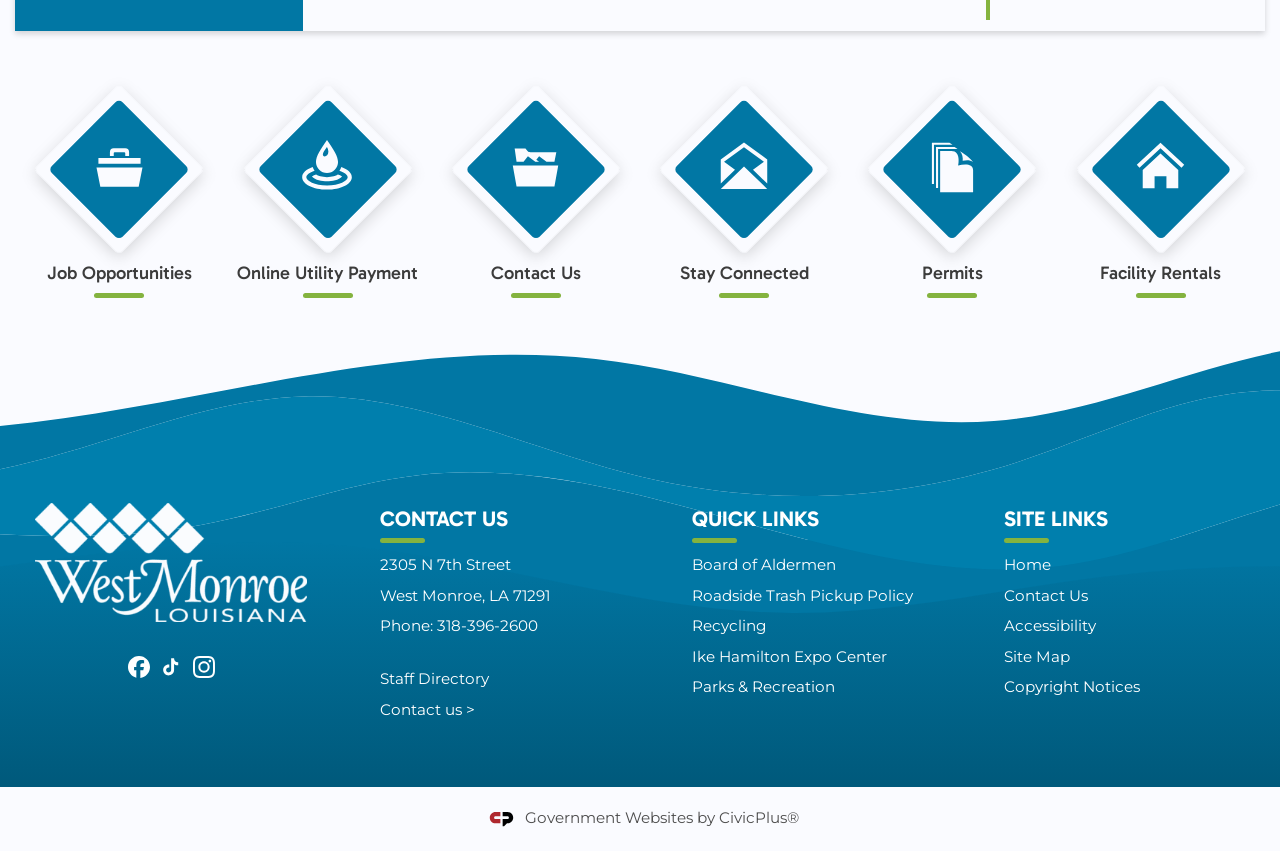Locate the bounding box coordinates of the UI element described by: "Accessibility". Provide the coordinates as four float numbers between 0 and 1, formatted as [left, top, right, bottom].

[0.785, 0.724, 0.857, 0.746]